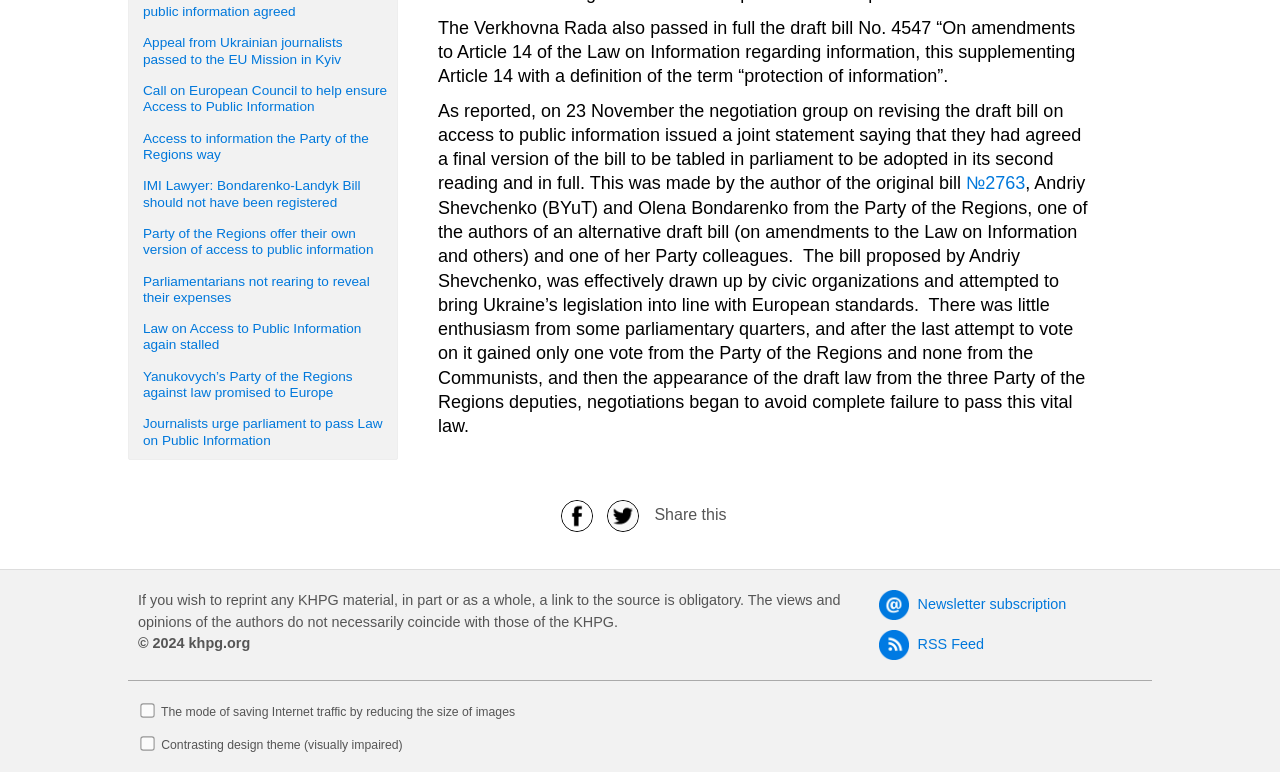Locate the bounding box of the UI element defined by this description: "US Dept. of Commerce". The coordinates should be given as four float numbers between 0 and 1, formatted as [left, top, right, bottom].

None